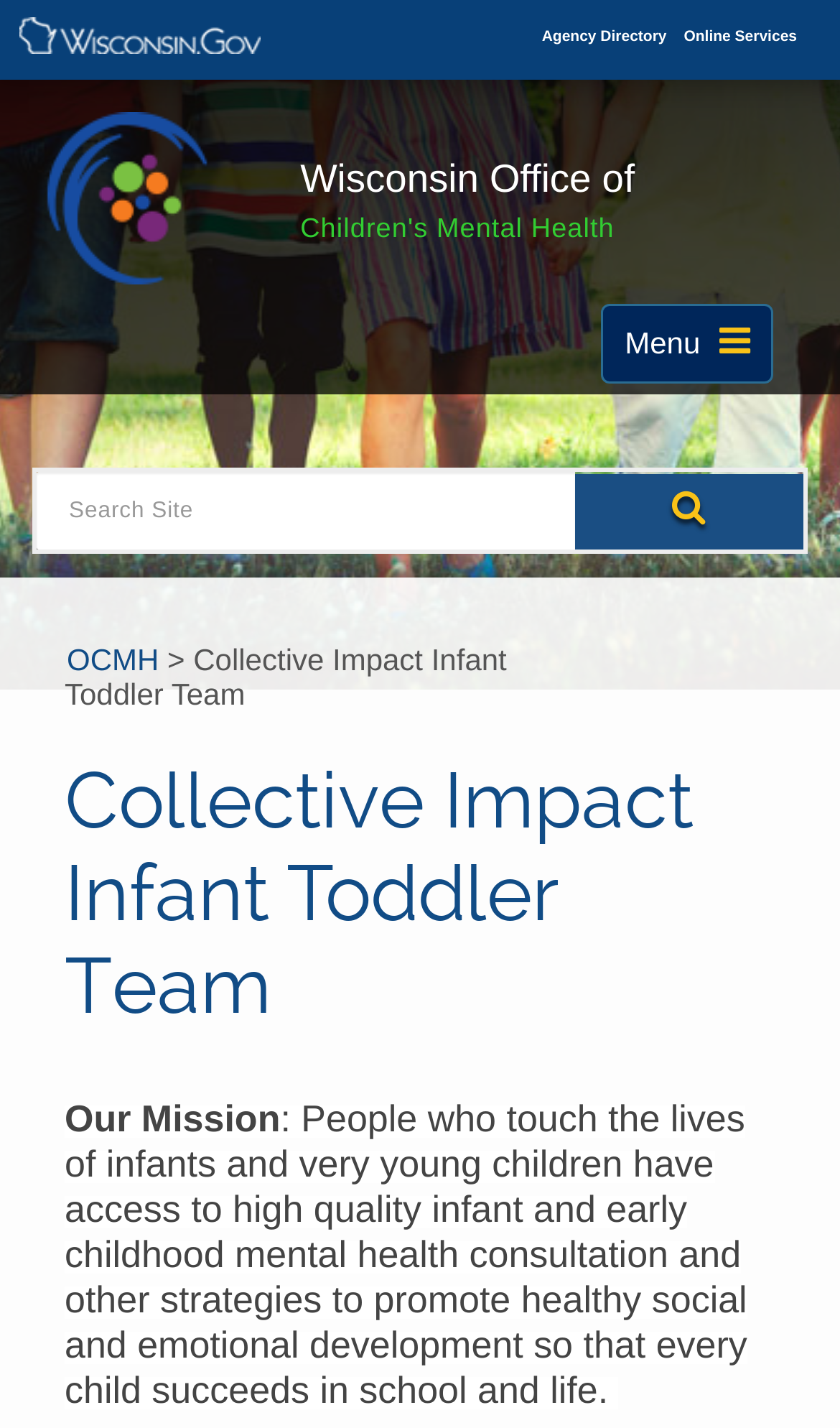What is the agency directory link for?
Use the image to give a comprehensive and detailed response to the question.

I inferred the purpose of the agency directory link by looking at the link element with the label 'Agency Directory'. This suggests that the link is intended to provide access to a directory of agencies related to the Wisconsin Office of Children's Mental Health.